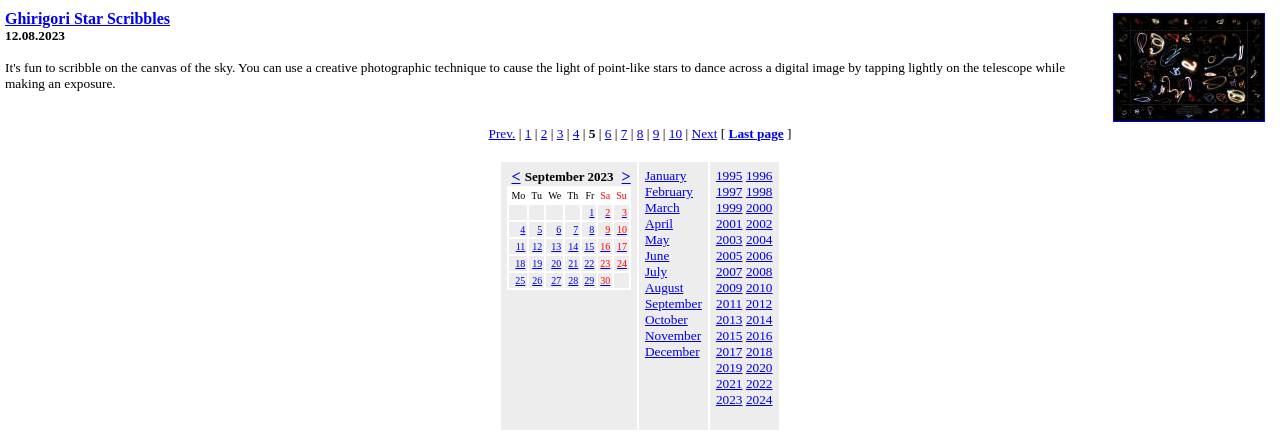Determine the bounding box coordinates of the clickable region to execute the instruction: "Click the 'Last page' link". The coordinates should be four float numbers between 0 and 1, denoted as [left, top, right, bottom].

[0.569, 0.291, 0.612, 0.326]